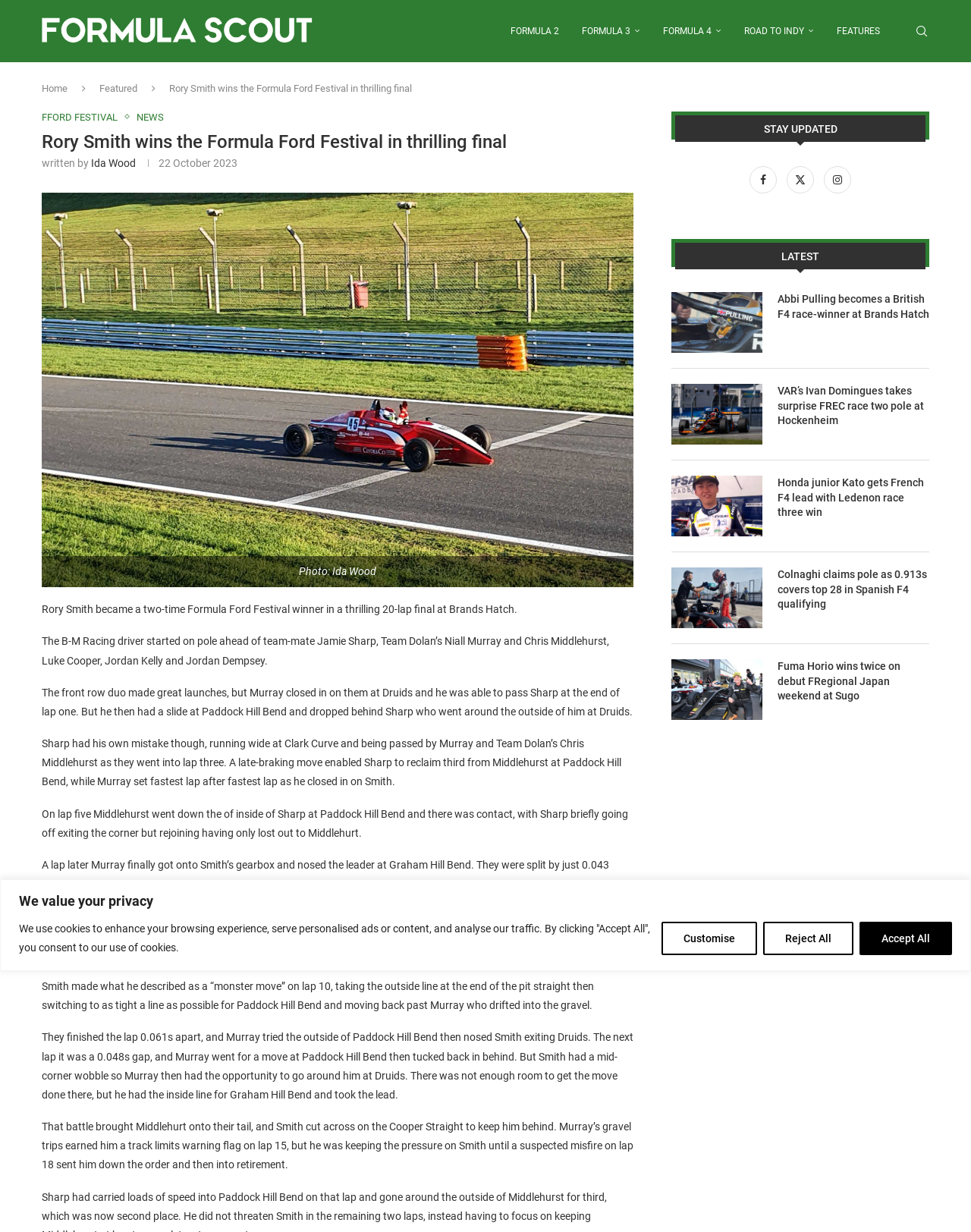Identify the bounding box coordinates of the region I need to click to complete this instruction: "Click on the Formula Scout logo".

[0.043, 0.001, 0.322, 0.05]